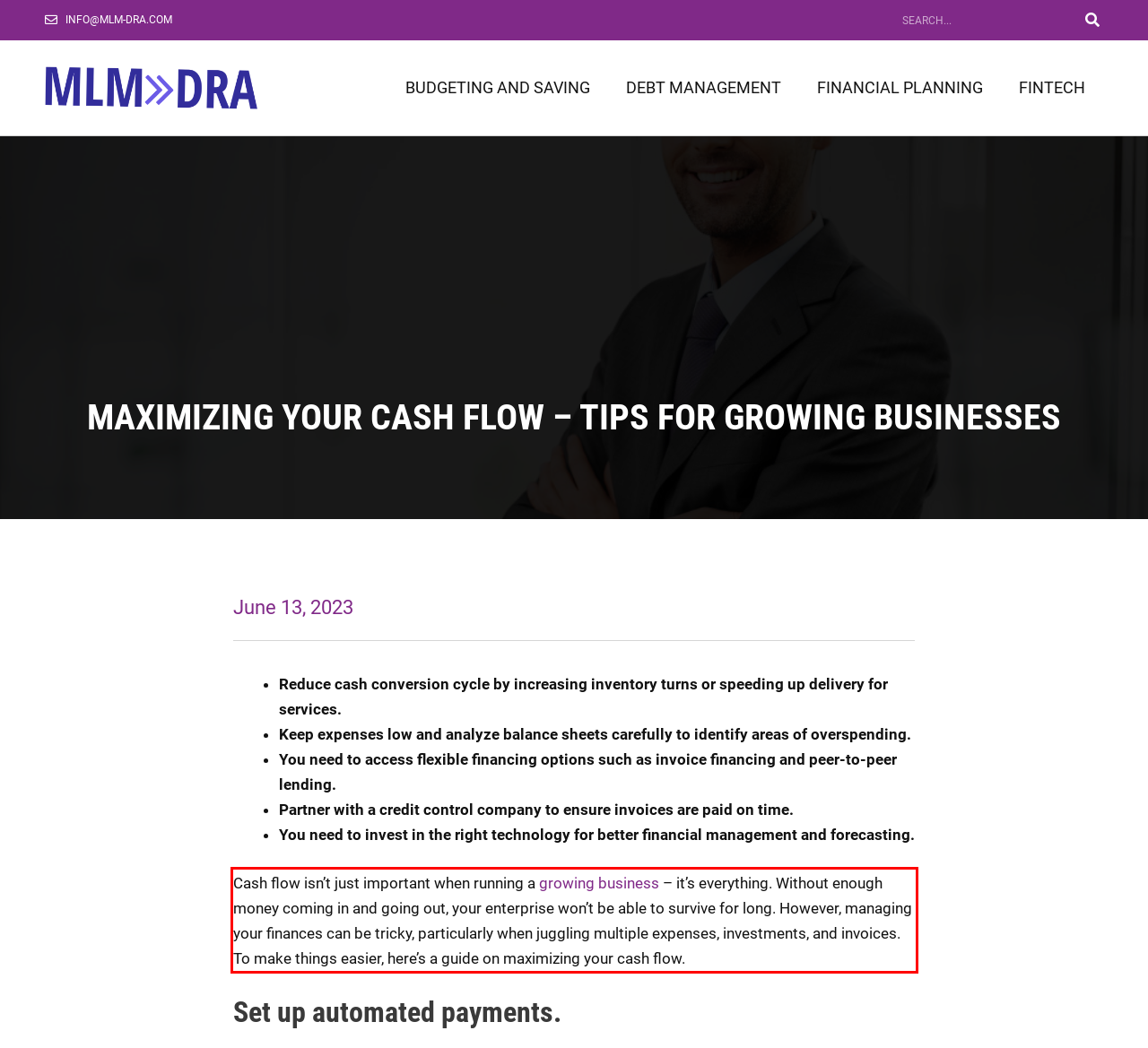You are given a webpage screenshot with a red bounding box around a UI element. Extract and generate the text inside this red bounding box.

Cash flow isn’t just important when running a growing business – it’s everything. Without enough money coming in and going out, your enterprise won’t be able to survive for long. However, managing your finances can be tricky, particularly when juggling multiple expenses, investments, and invoices. To make things easier, here’s a guide on maximizing your cash flow.